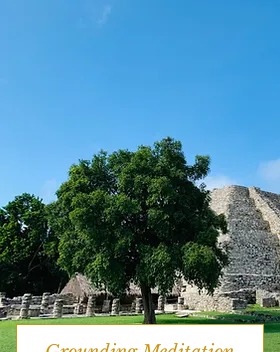What is the theme of the image?
From the screenshot, provide a brief answer in one word or phrase.

Grounding Meditation